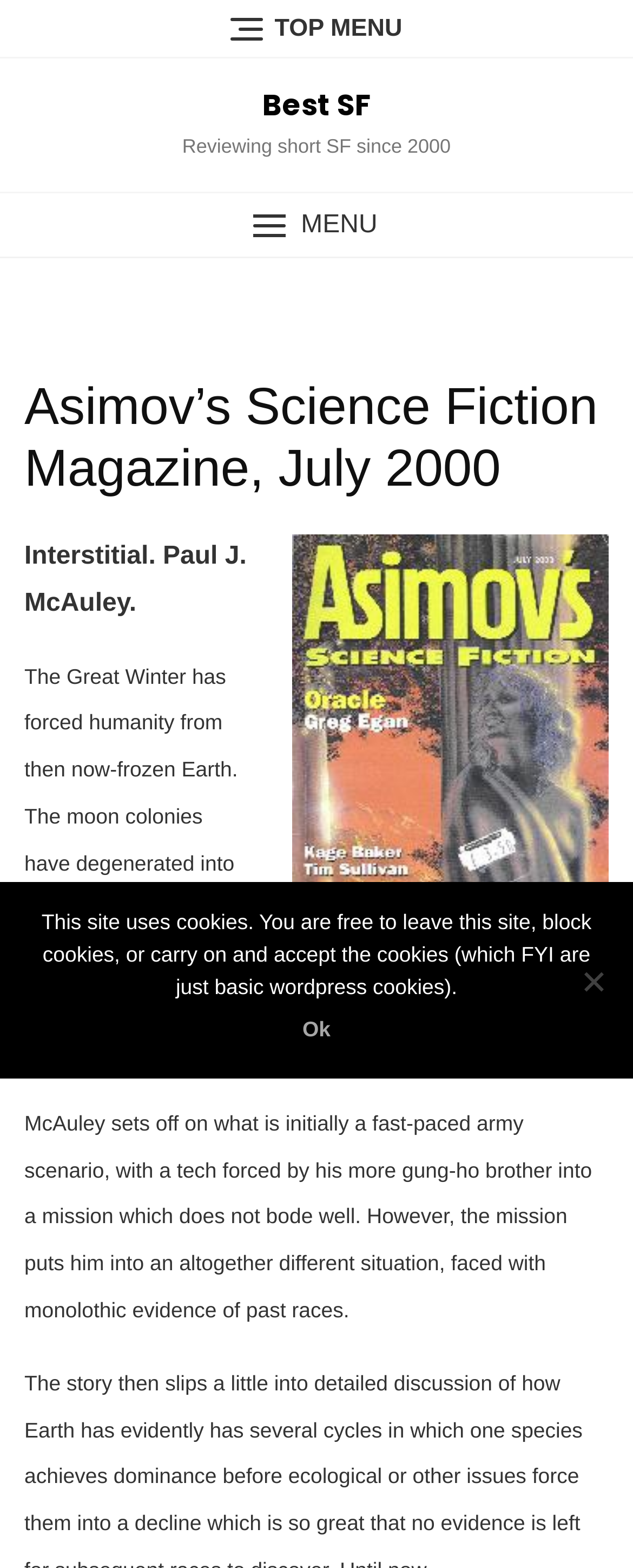Please use the details from the image to answer the following question comprehensively:
Who is the author of the reviewed book?

I found the answer by looking at the static text element inside the main heading, which contains the text 'Interstitial. Paul J. McAuley.'. The author of the reviewed book is 'Paul J. McAuley'.